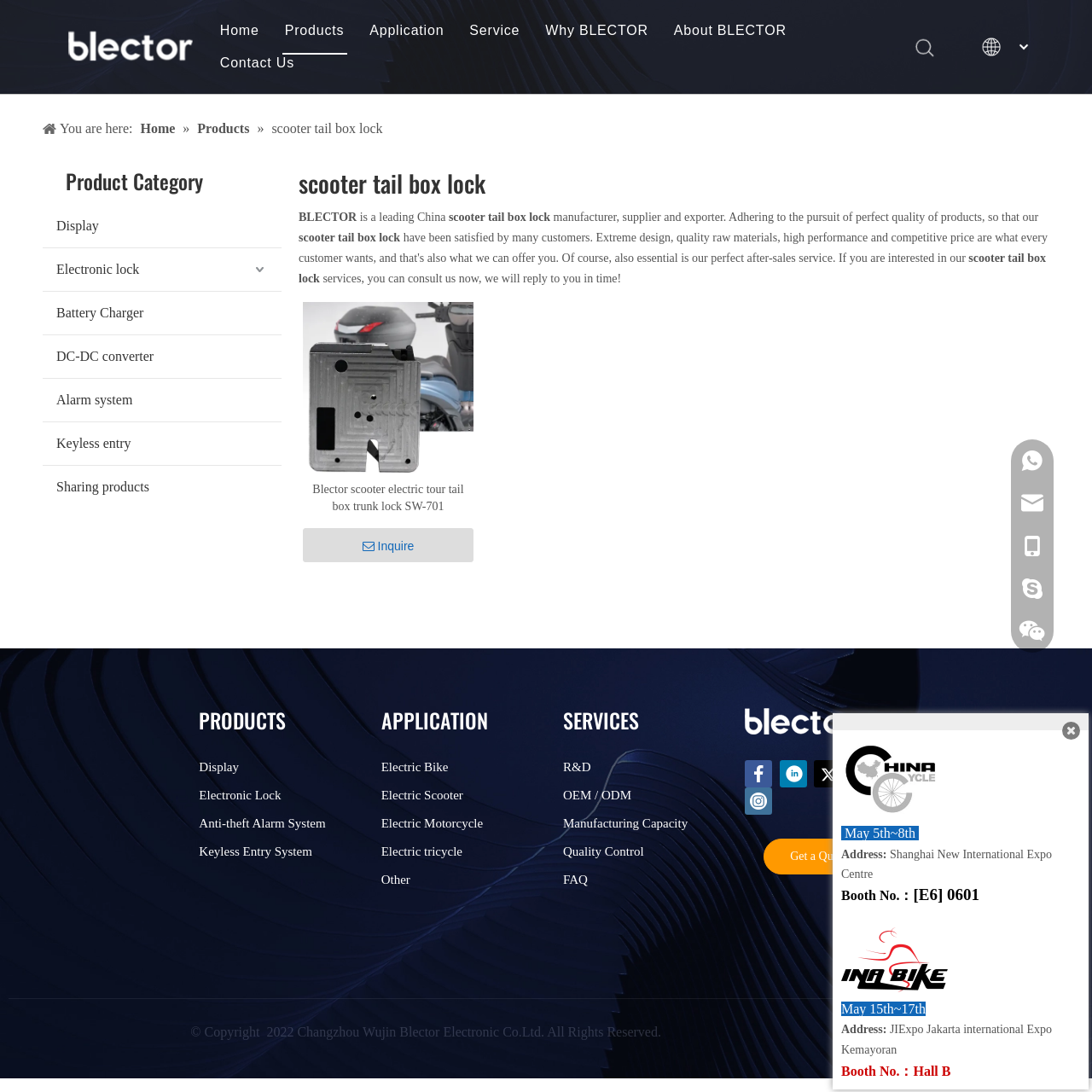Pinpoint the bounding box coordinates of the clickable element needed to complete the instruction: "Click on the 'Products' link". The coordinates should be provided as four float numbers between 0 and 1: [left, top, right, bottom].

[0.261, 0.021, 0.315, 0.034]